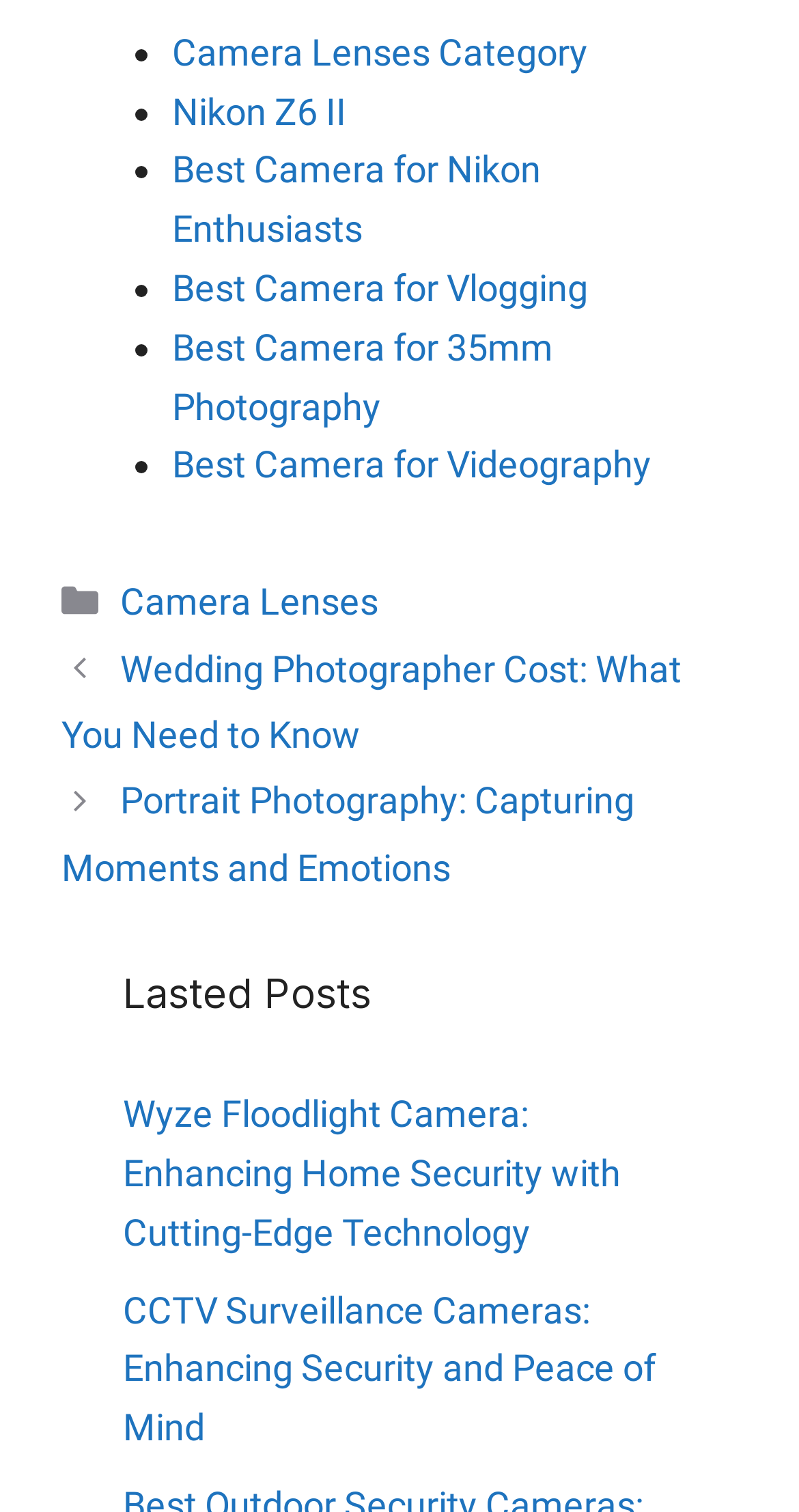Respond to the following question with a brief word or phrase:
What is the previous post?

Wedding Photographer Cost